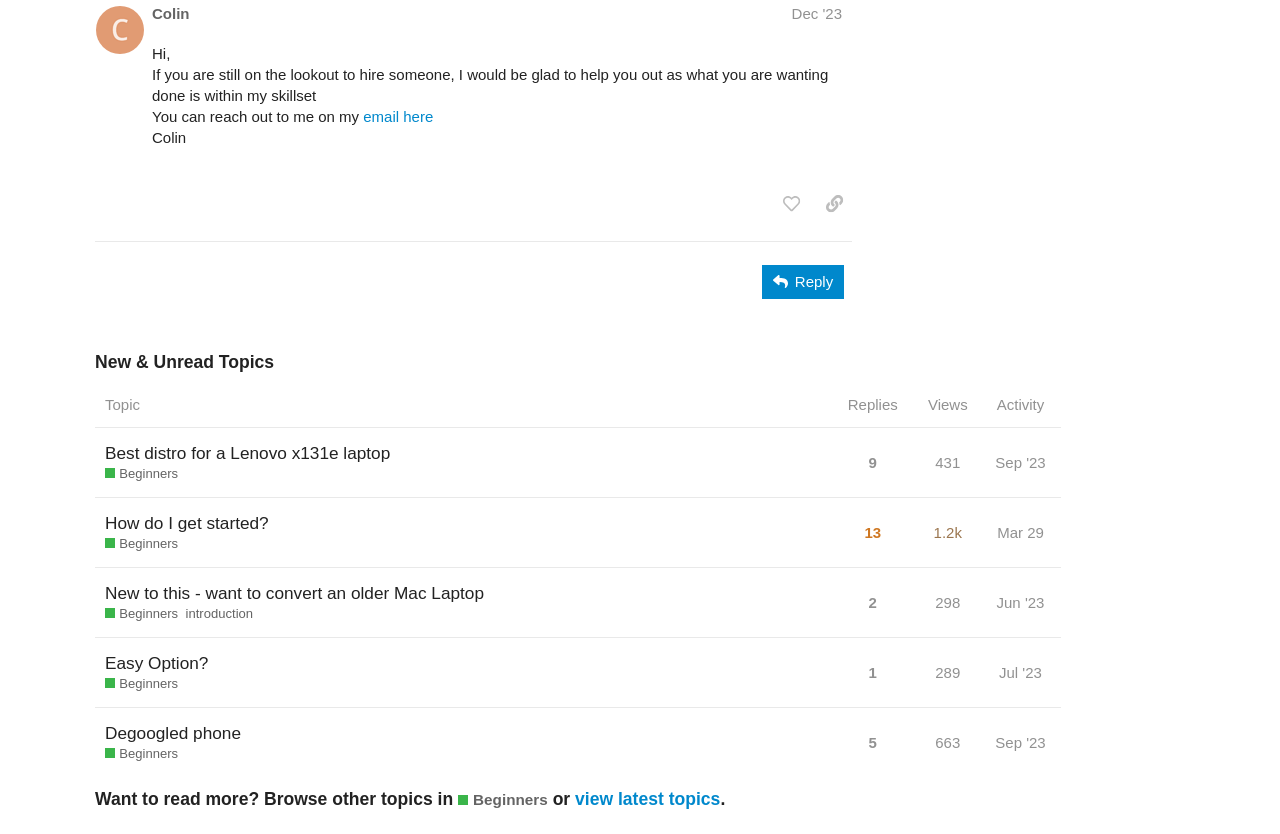What is the name of the person who wrote the post?
Based on the image, answer the question with as much detail as possible.

The name of the person who wrote the post can be found in the heading 'Colin Dec '23' at the top of the page, and also mentioned in the text 'Hi,' as the author of the post.